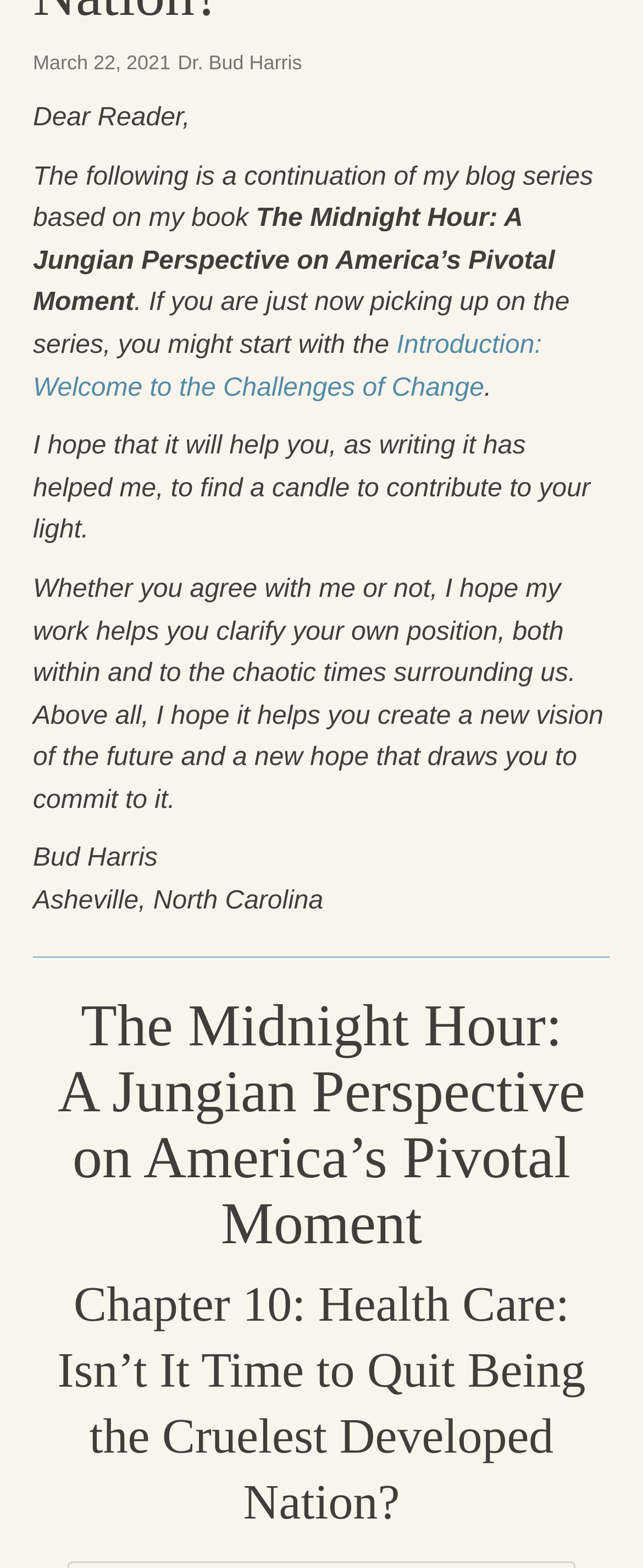Predict the bounding box of the UI element based on this description: "Dependency Injection".

None